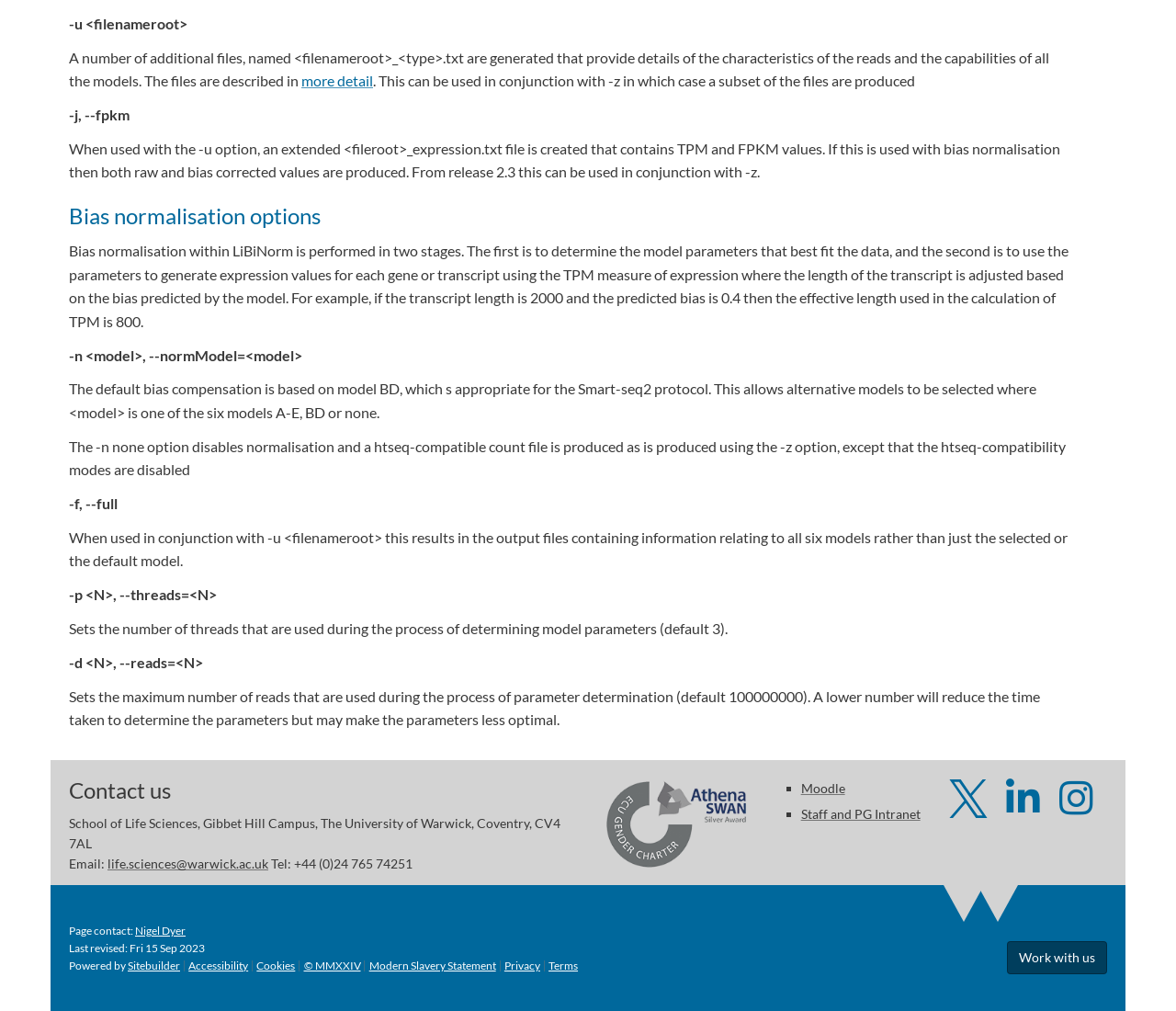Reply to the question below using a single word or brief phrase:
What is the purpose of the -u option?

Generate additional files